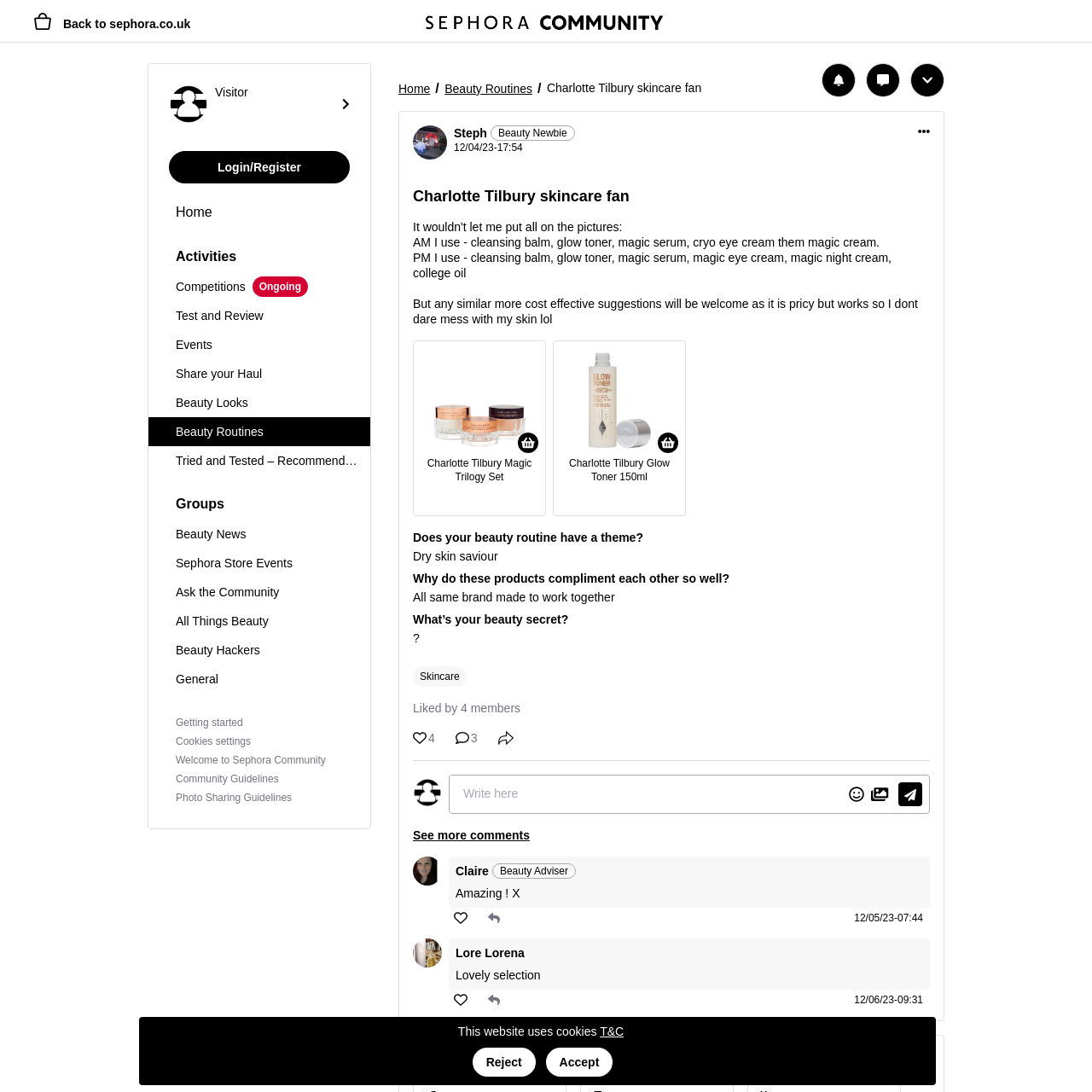Identify the headline of the webpage and generate its text content.

Charlotte Tilbury skincare fan